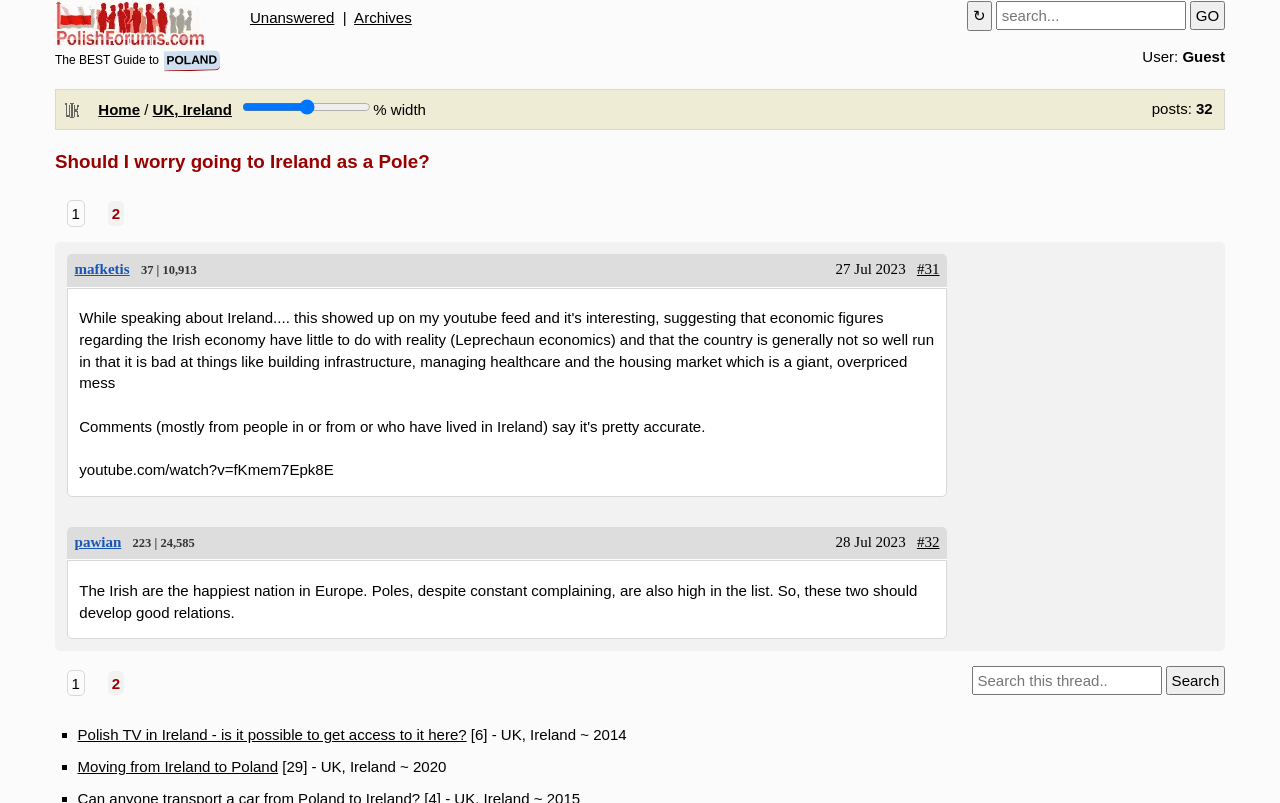Show the bounding box coordinates for the element that needs to be clicked to execute the following instruction: "Search for a specific keyword". Provide the coordinates in the form of four float numbers between 0 and 1, i.e., [left, top, right, bottom].

[0.759, 0.83, 0.908, 0.865]